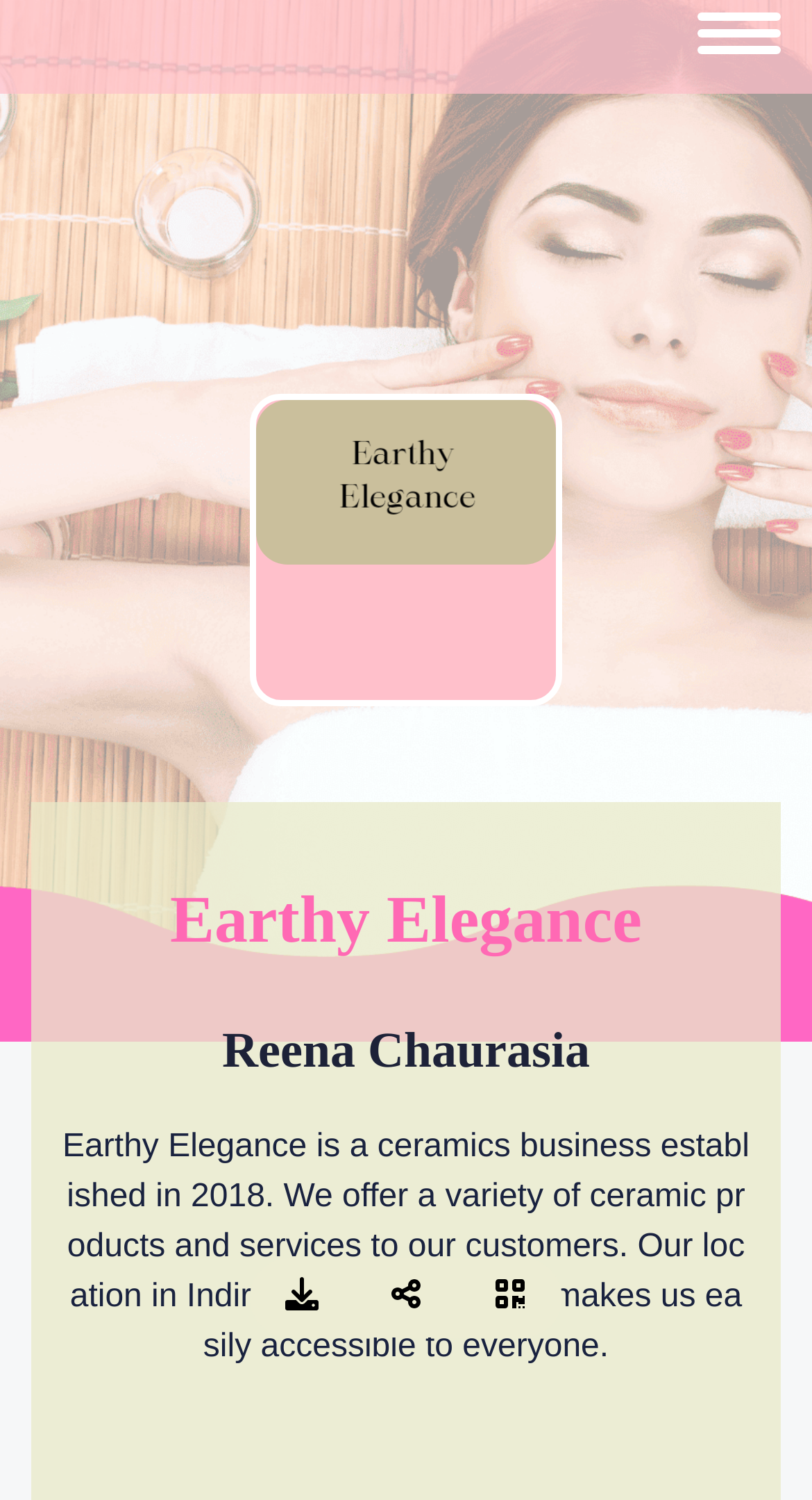Use a single word or phrase to answer this question: 
How many buttons are in the 'Basic example' group?

2